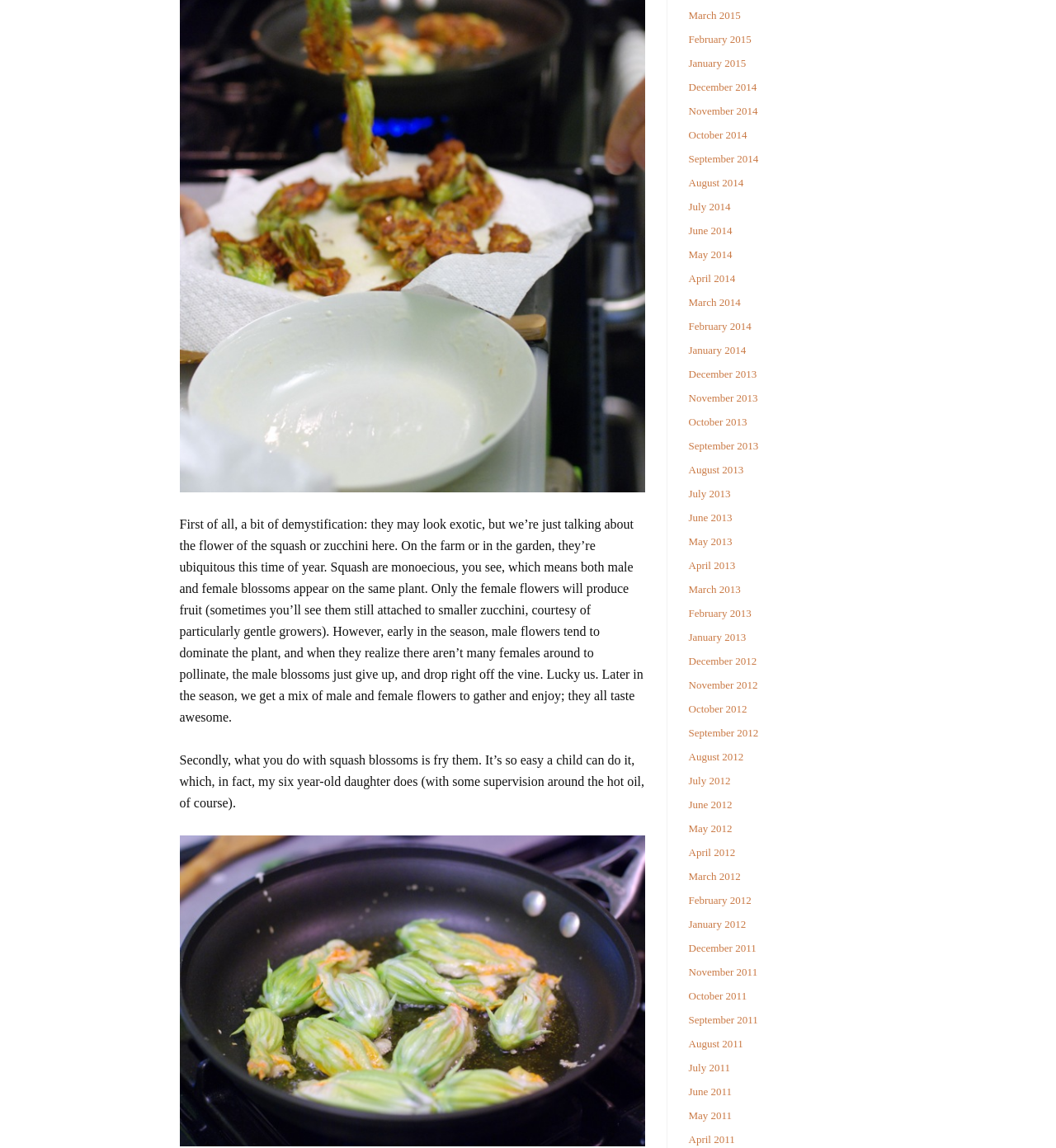What is the season when male flowers dominate the plant?
Could you give a comprehensive explanation in response to this question?

The article explains that early in the season, male flowers tend to dominate the plant, and when they realize there aren't many females around to pollinate, the male blossoms just give up and drop off the vine.